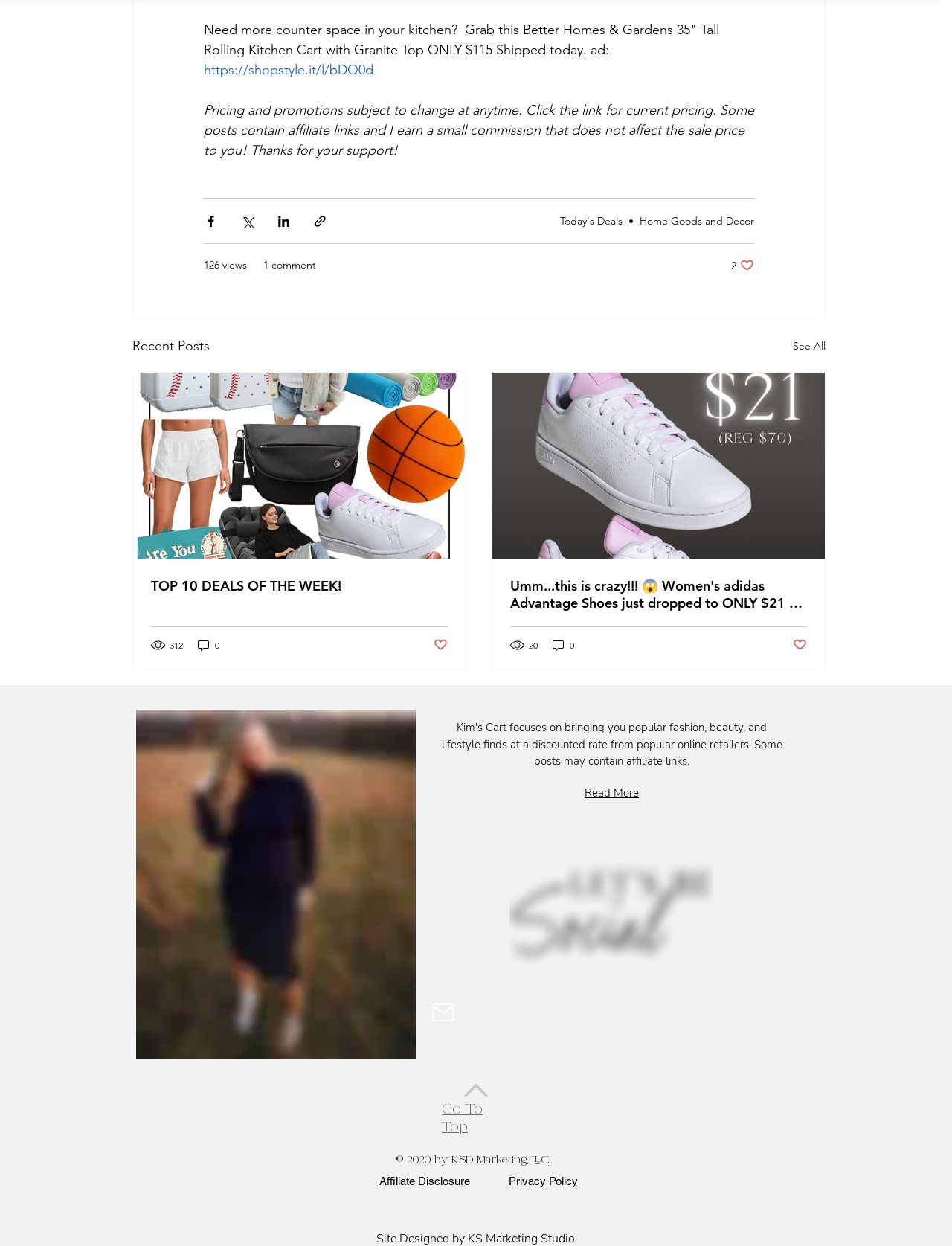How many views does the TOP 10 DEALS OF THE WEEK! post have?
Based on the image, answer the question with a single word or brief phrase.

312 views